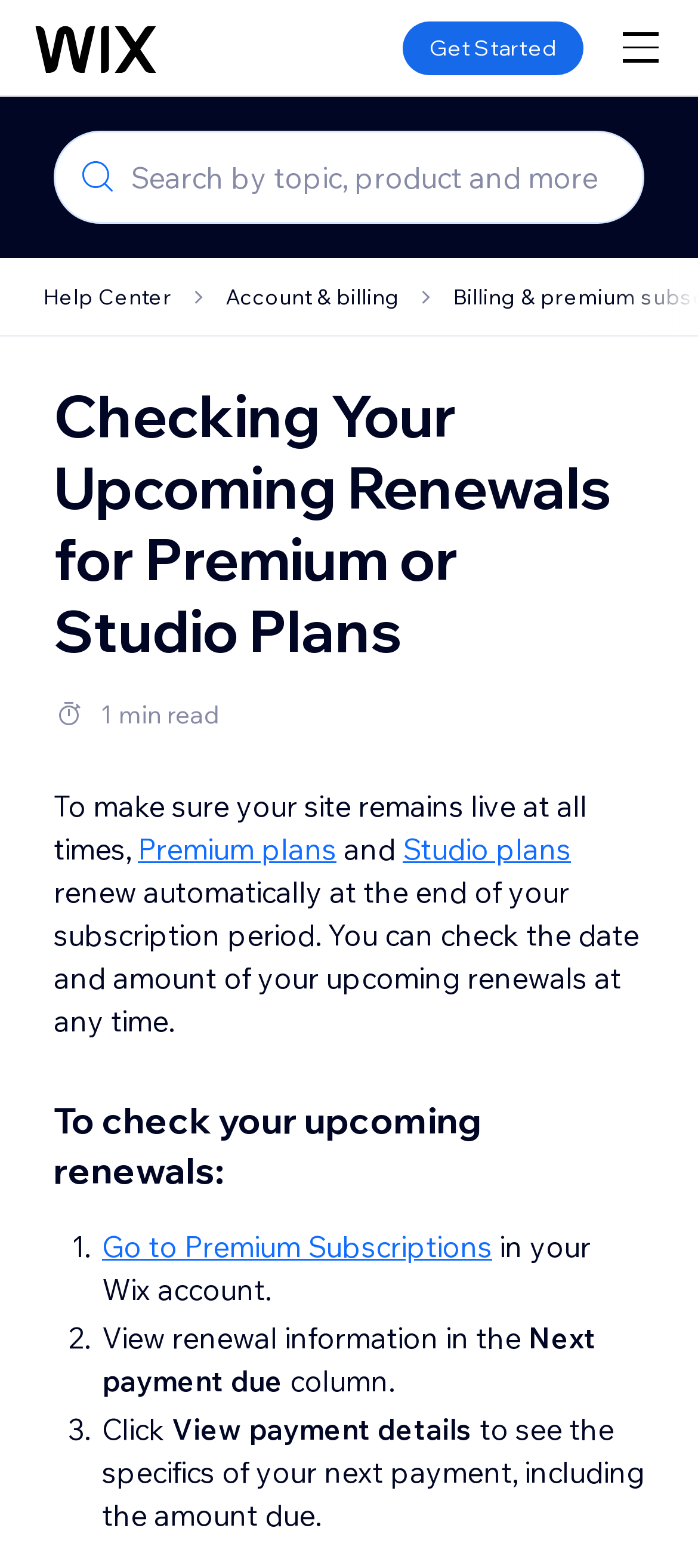What is the purpose of Premium and Studio plans?
Using the image, give a concise answer in the form of a single word or short phrase.

To keep site live